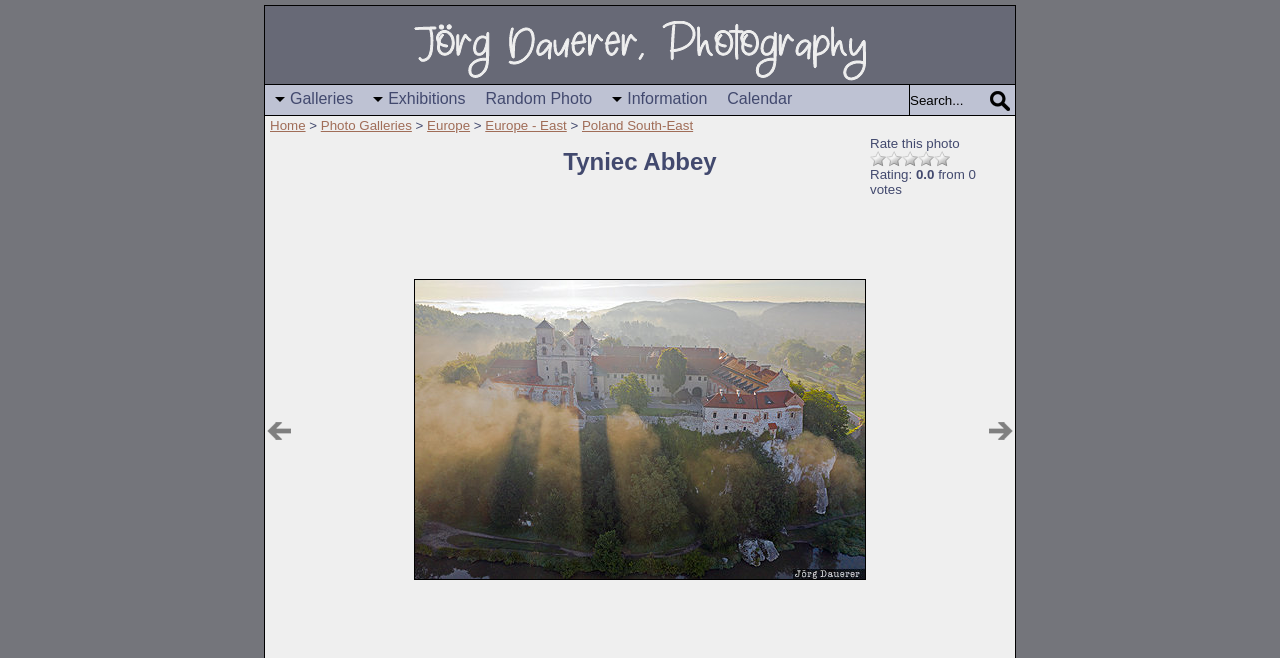What is the name of the abbey in the photo?
Answer the question with detailed information derived from the image.

The name of the abbey can be found in the heading element 'Tyniec Abbey' at the top of the webpage, which is also the title of the photo.